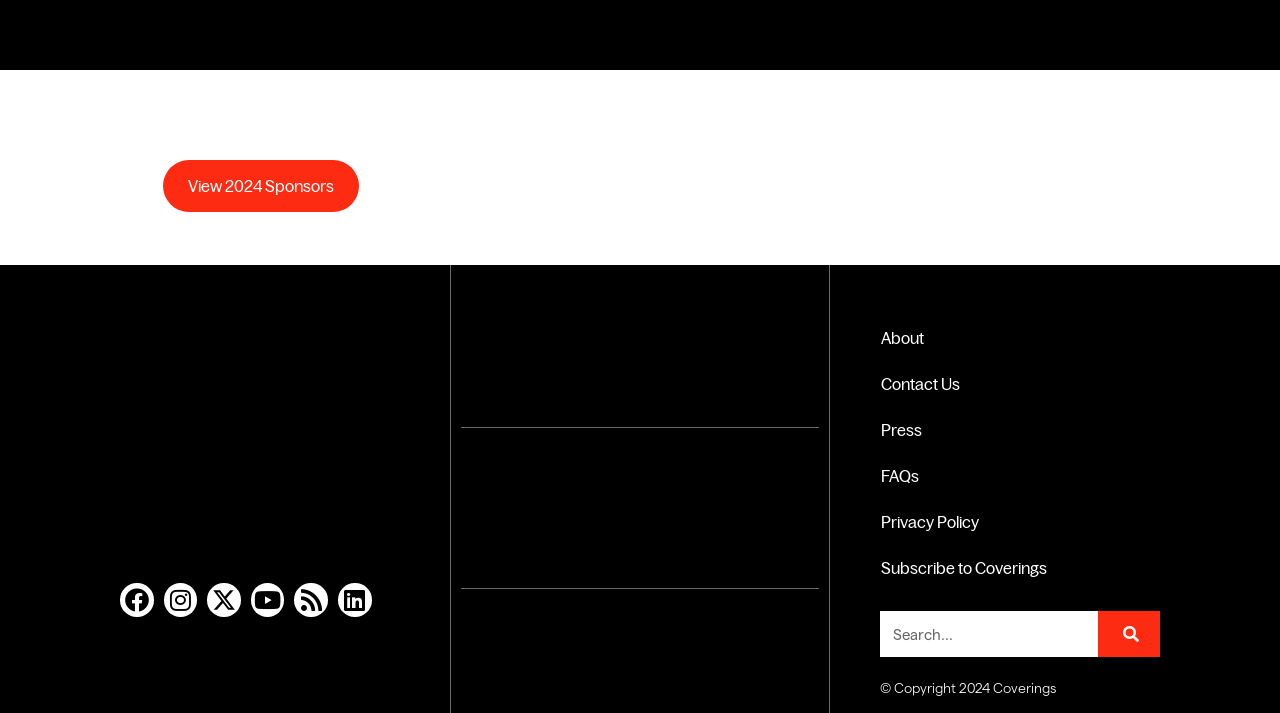Point out the bounding box coordinates of the section to click in order to follow this instruction: "Go to Facebook".

[0.094, 0.818, 0.12, 0.865]